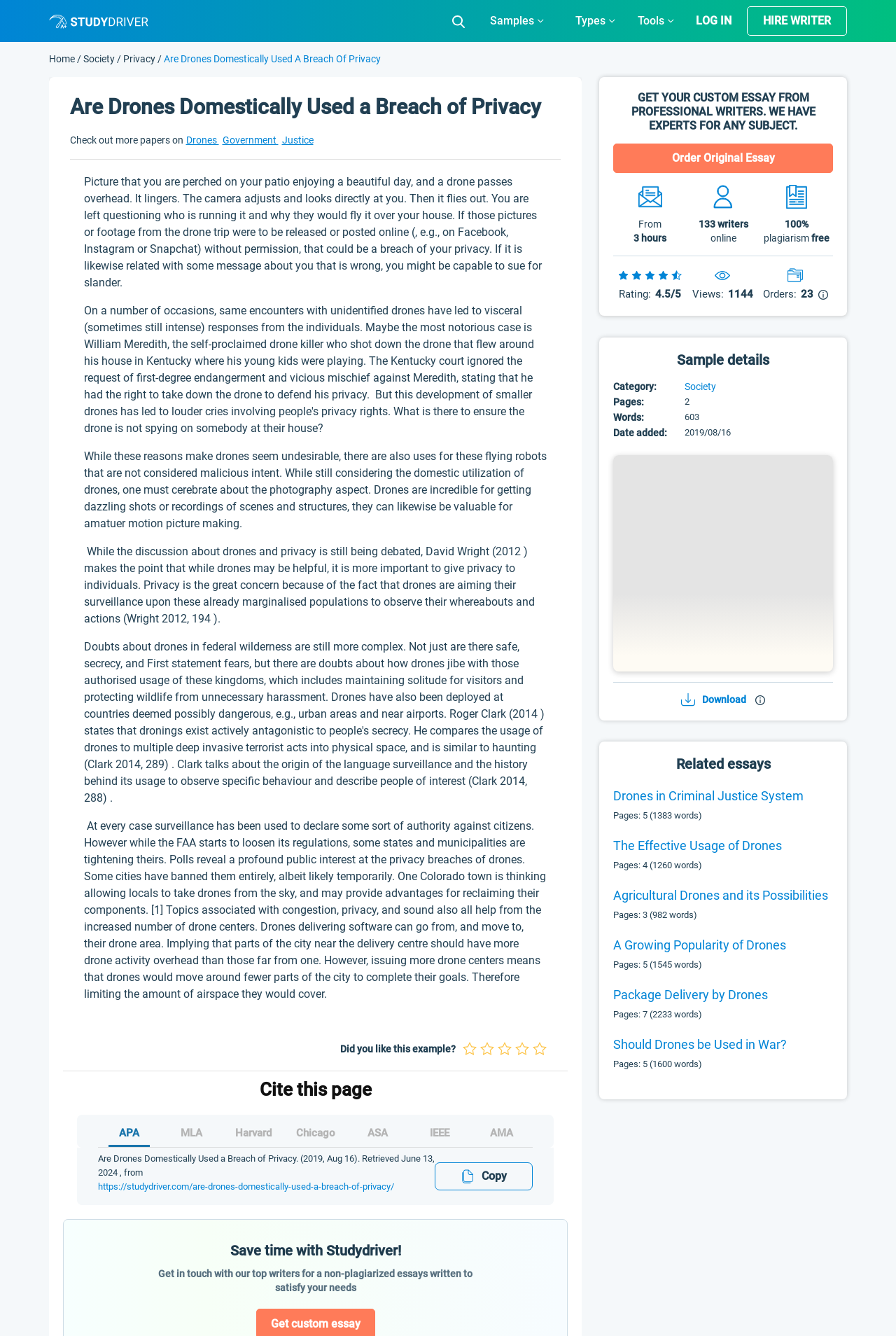Determine the bounding box coordinates of the element's region needed to click to follow the instruction: "Search for something". Provide these coordinates as four float numbers between 0 and 1, formatted as [left, top, right, bottom].

[0.495, 0.006, 0.529, 0.026]